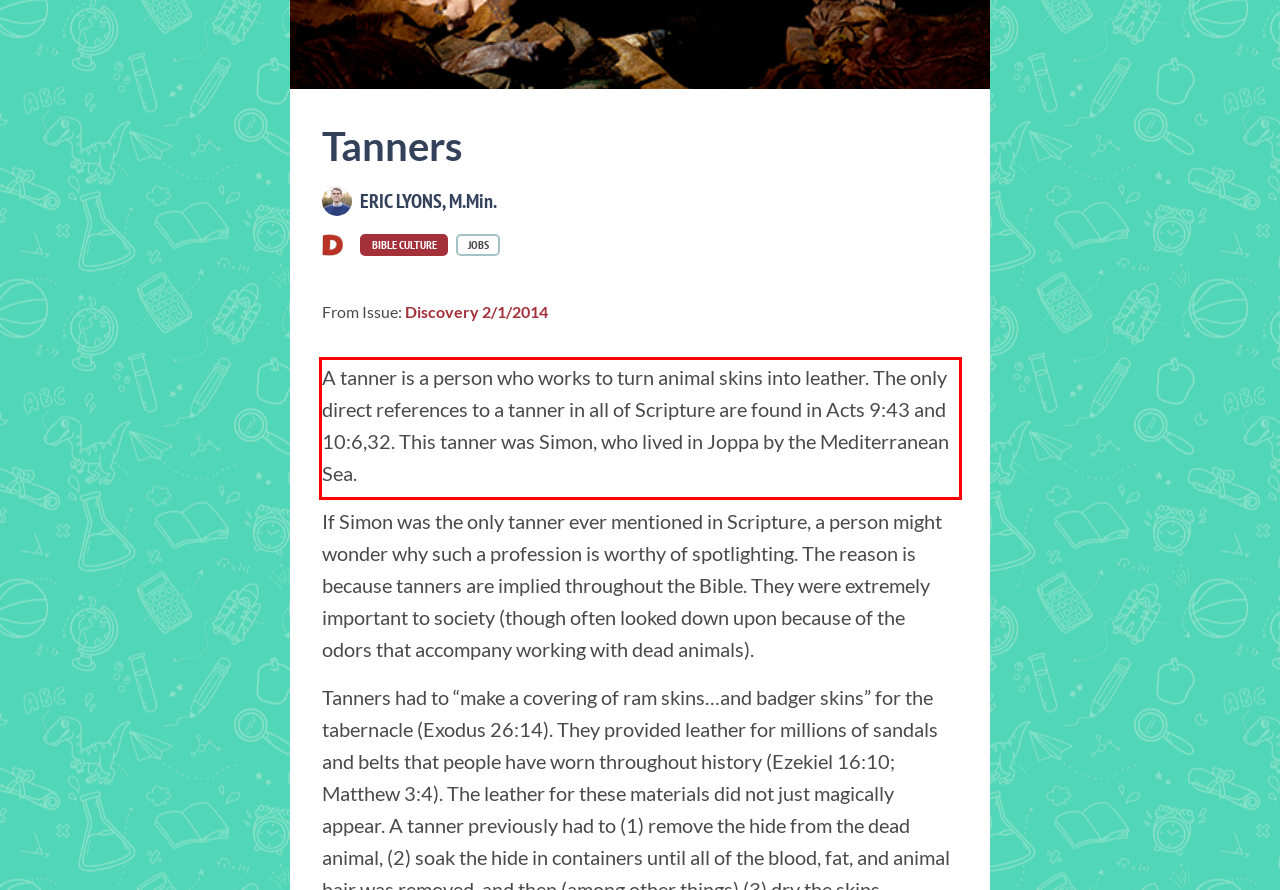Examine the screenshot of the webpage, locate the red bounding box, and generate the text contained within it.

A tanner is a person who works to turn animal skins into leather. The only direct references to a tanner in all of Scripture are found in Acts 9:43 and 10:6,32. This tanner was Simon, who lived in Joppa by the Mediterranean Sea.